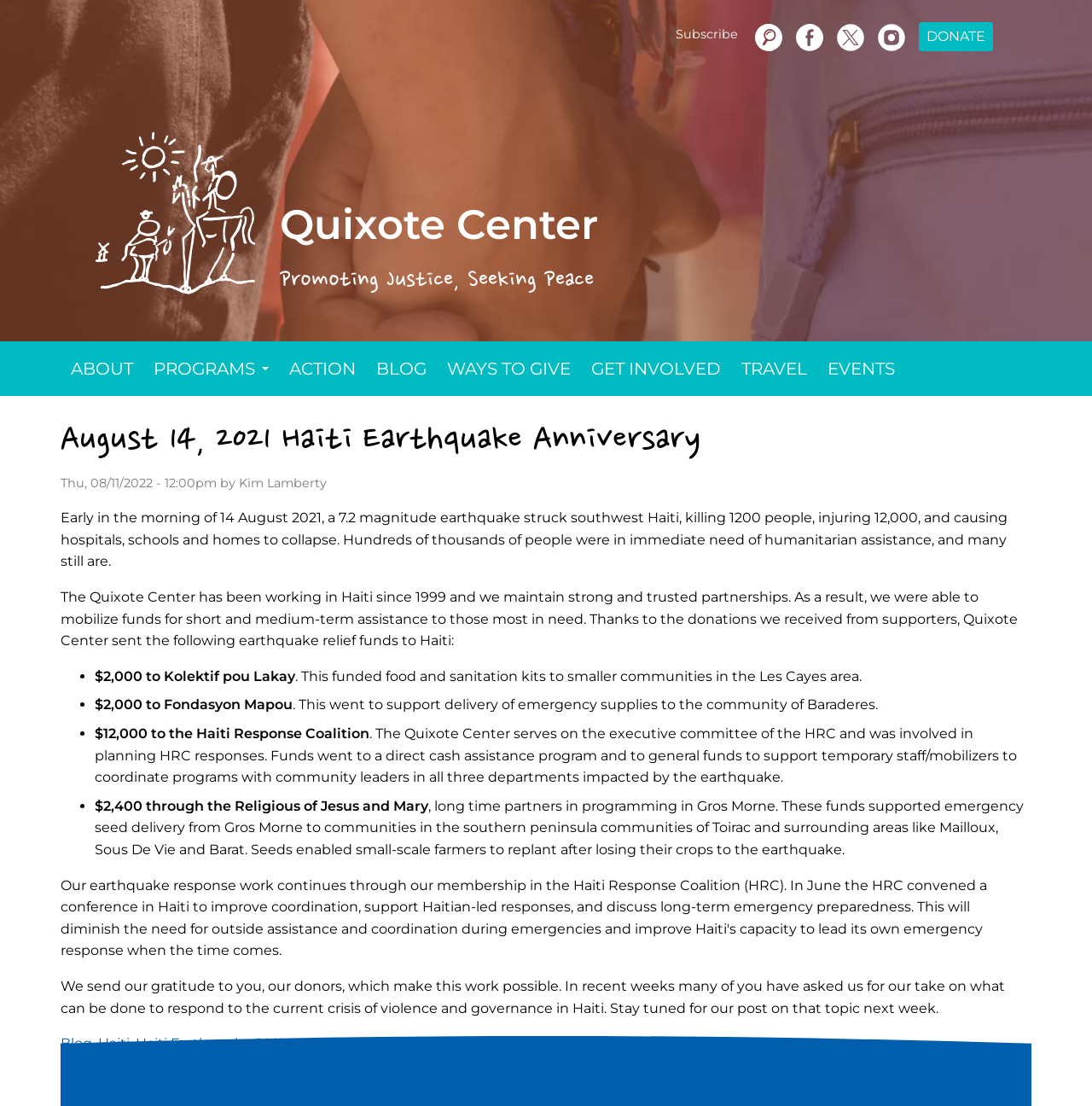Identify the bounding box coordinates of the clickable section necessary to follow the following instruction: "Visit the Facebook page". The coordinates should be presented as four float numbers from 0 to 1, i.e., [left, top, right, bottom].

[0.729, 0.022, 0.754, 0.046]